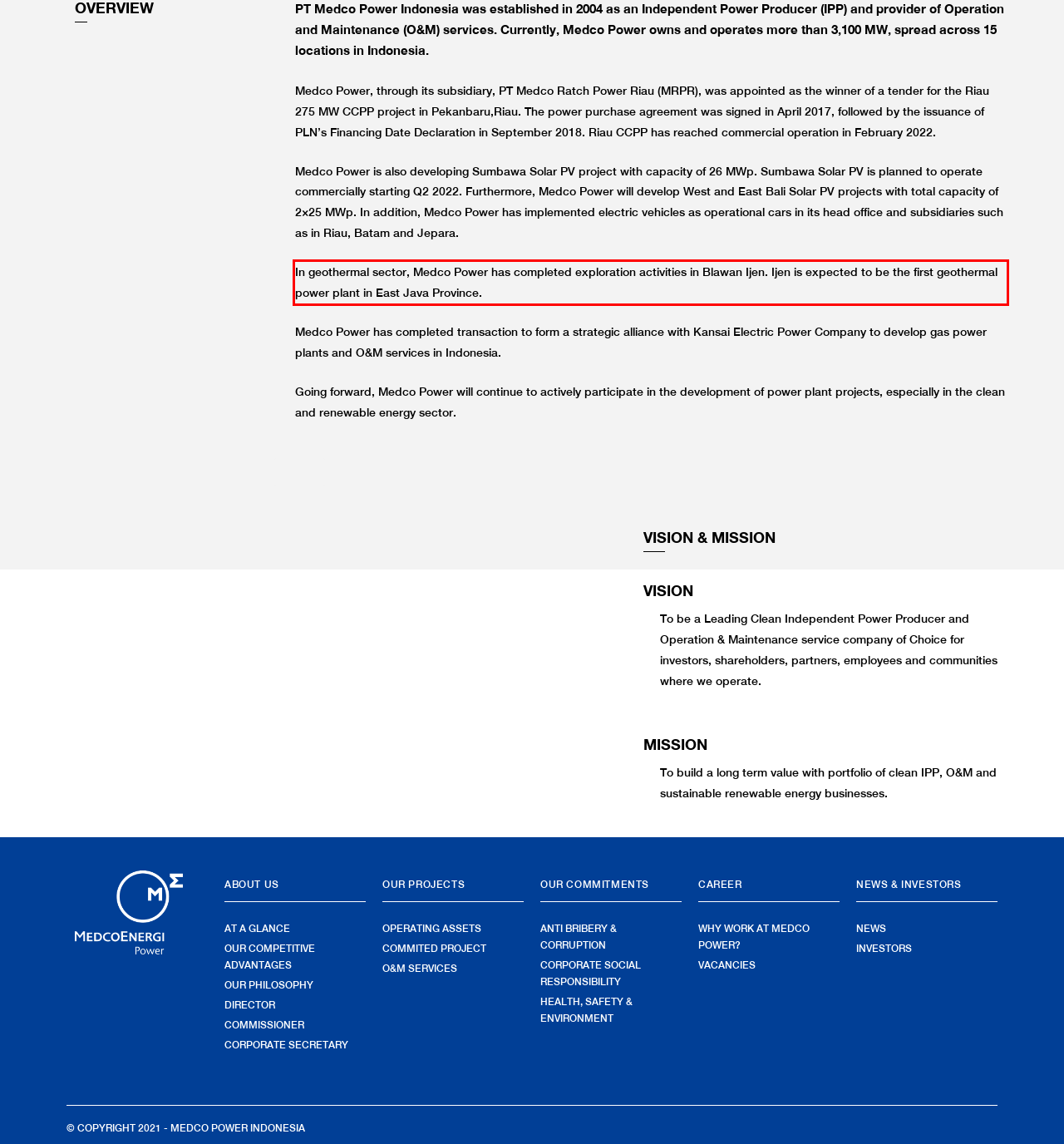Please perform OCR on the text content within the red bounding box that is highlighted in the provided webpage screenshot.

In geothermal sector, Medco Power has completed exploration activities in Blawan Ijen. Ijen is expected to be the first geothermal power plant in East Java Province.